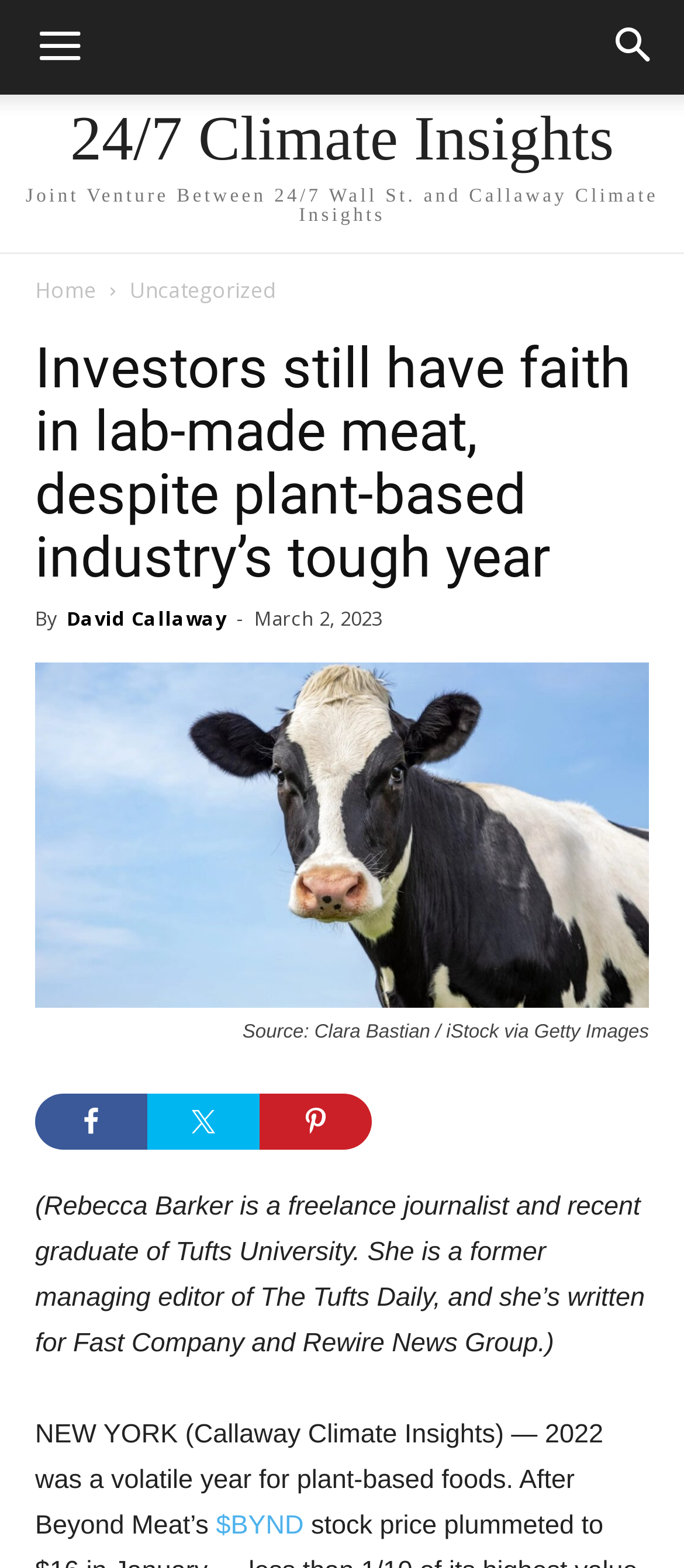Using the information shown in the image, answer the question with as much detail as possible: What is the ticker symbol mentioned in the article?

I found the ticker symbol by looking at the link in the article, which says '$BYND'.